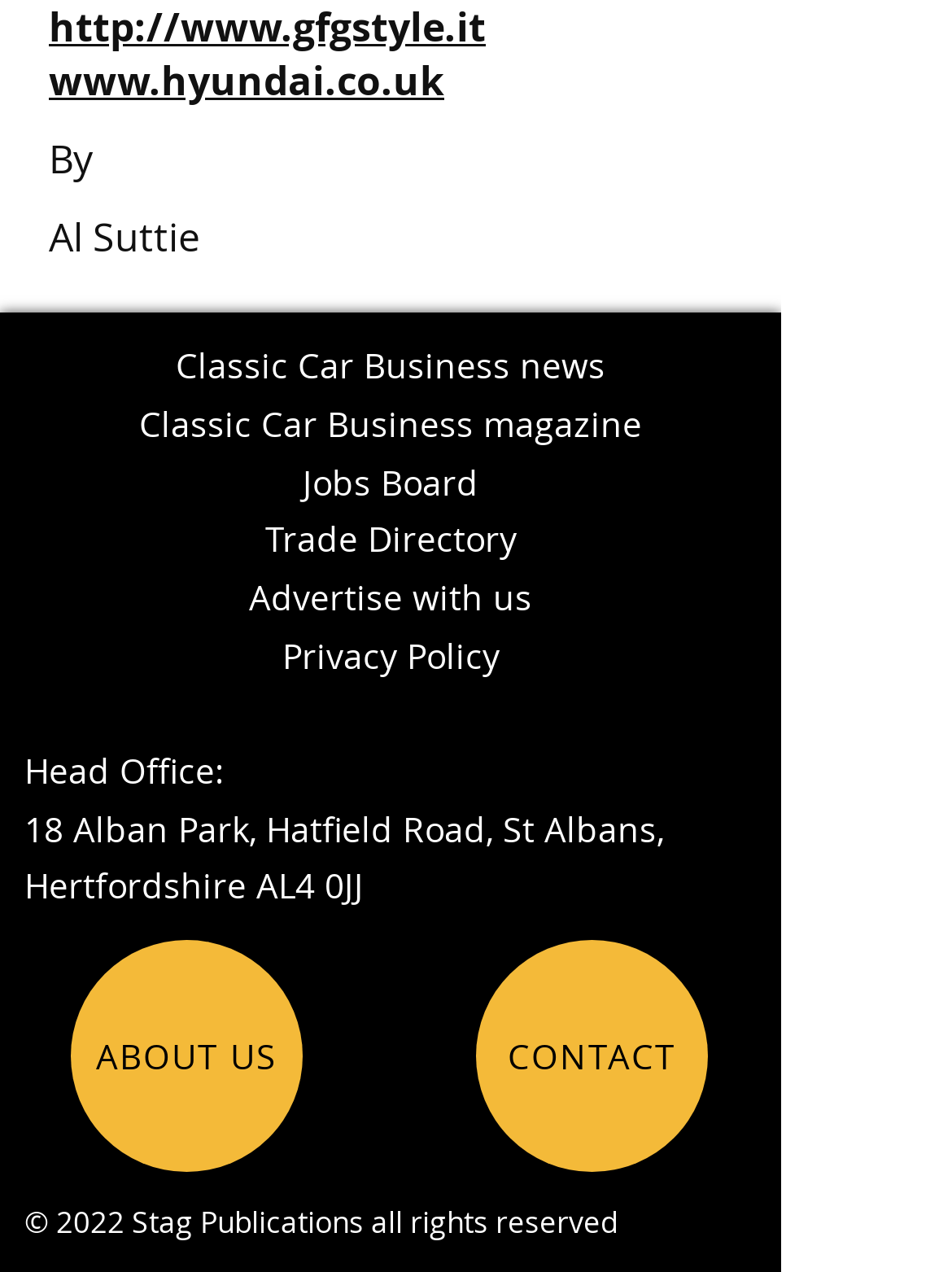Please identify the bounding box coordinates of the element I need to click to follow this instruction: "Read Classic Car Business news".

[0.185, 0.269, 0.636, 0.305]